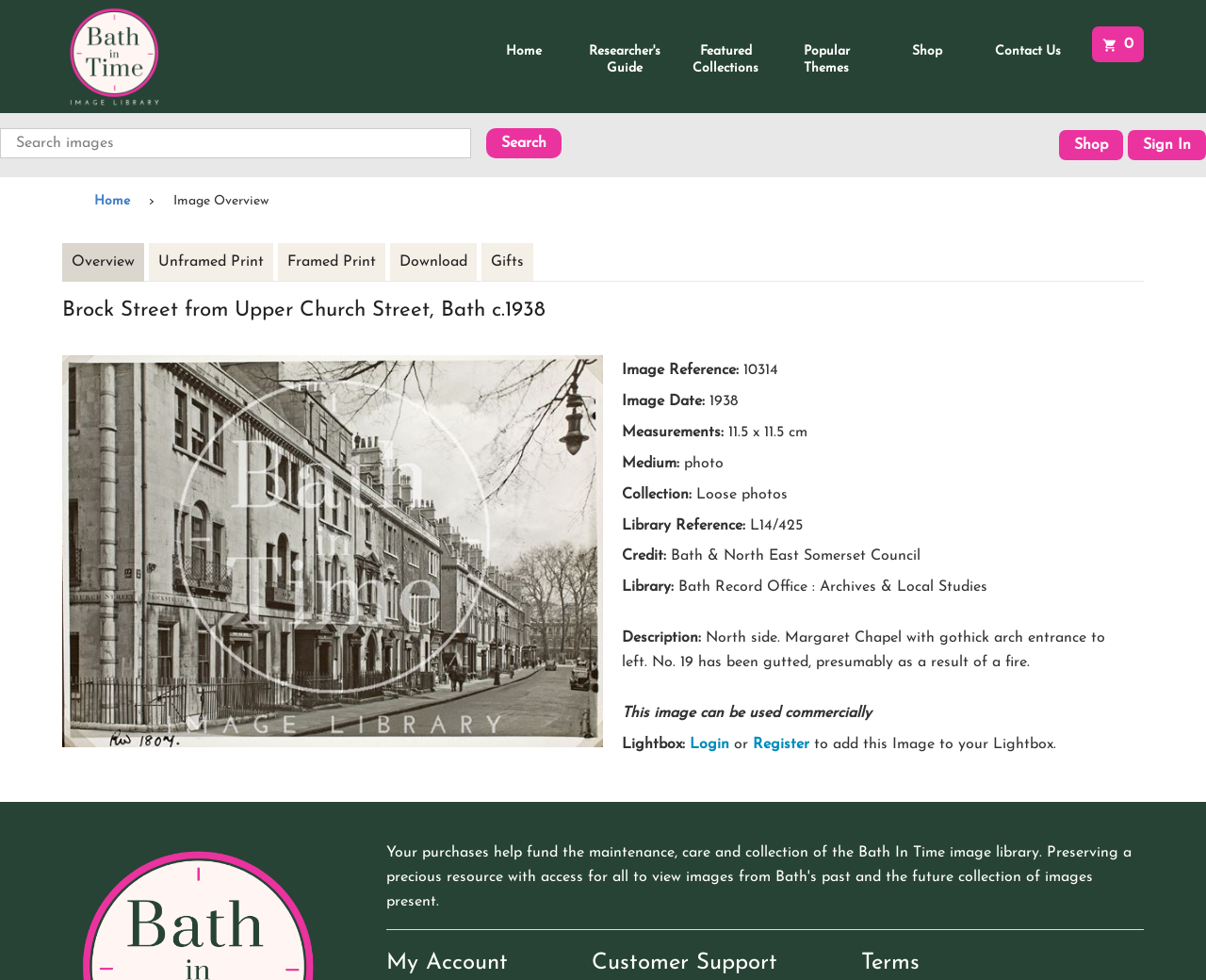What is the collection of the image?
Please provide an in-depth and detailed response to the question.

I found the collection of the image by looking at the image details section, where it is listed as 'Collection:' followed by the collection name 'Loose photos'.